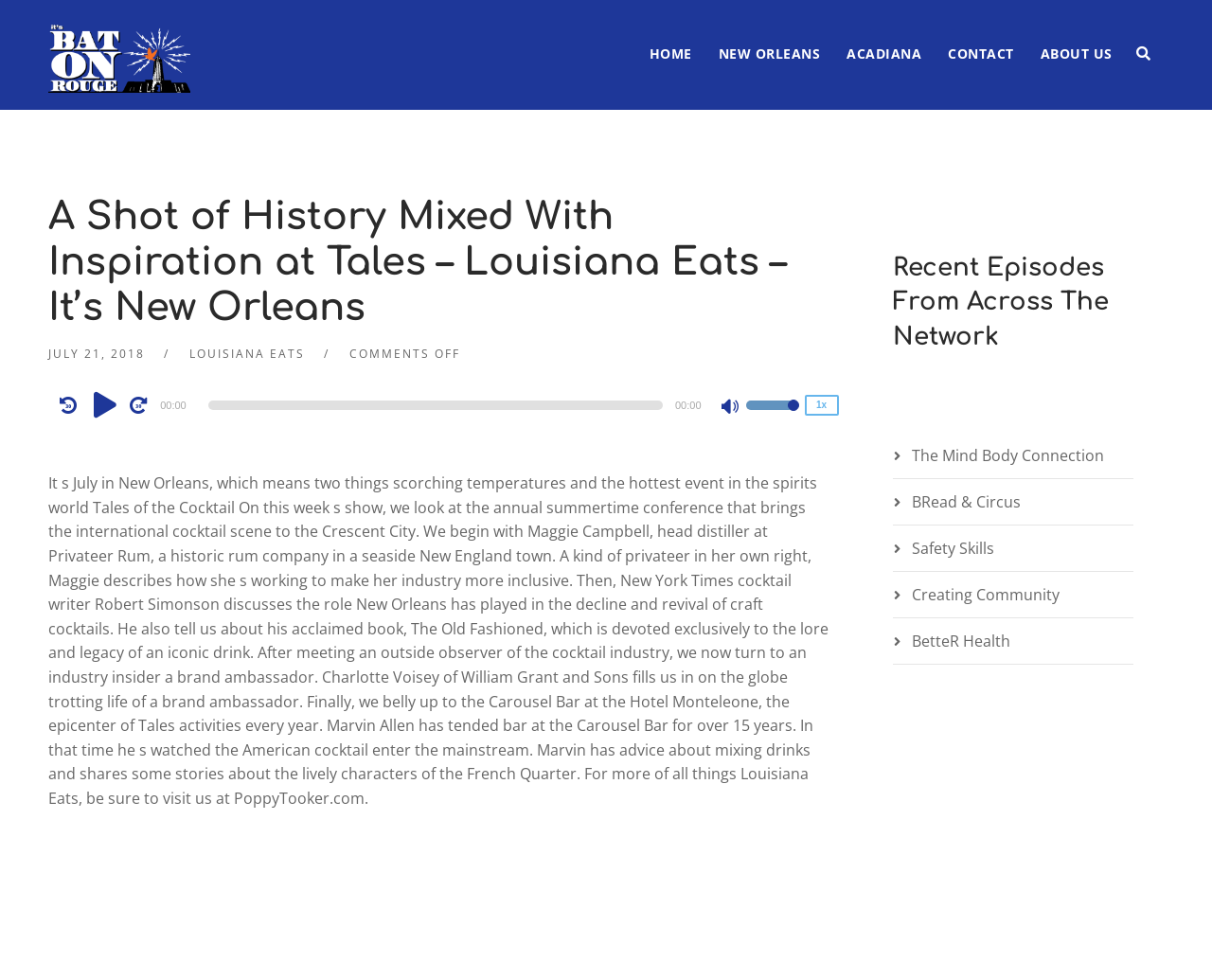Who is the head distiller at Privateer Rum?
Look at the image and answer with only one word or phrase.

Maggie Campbell